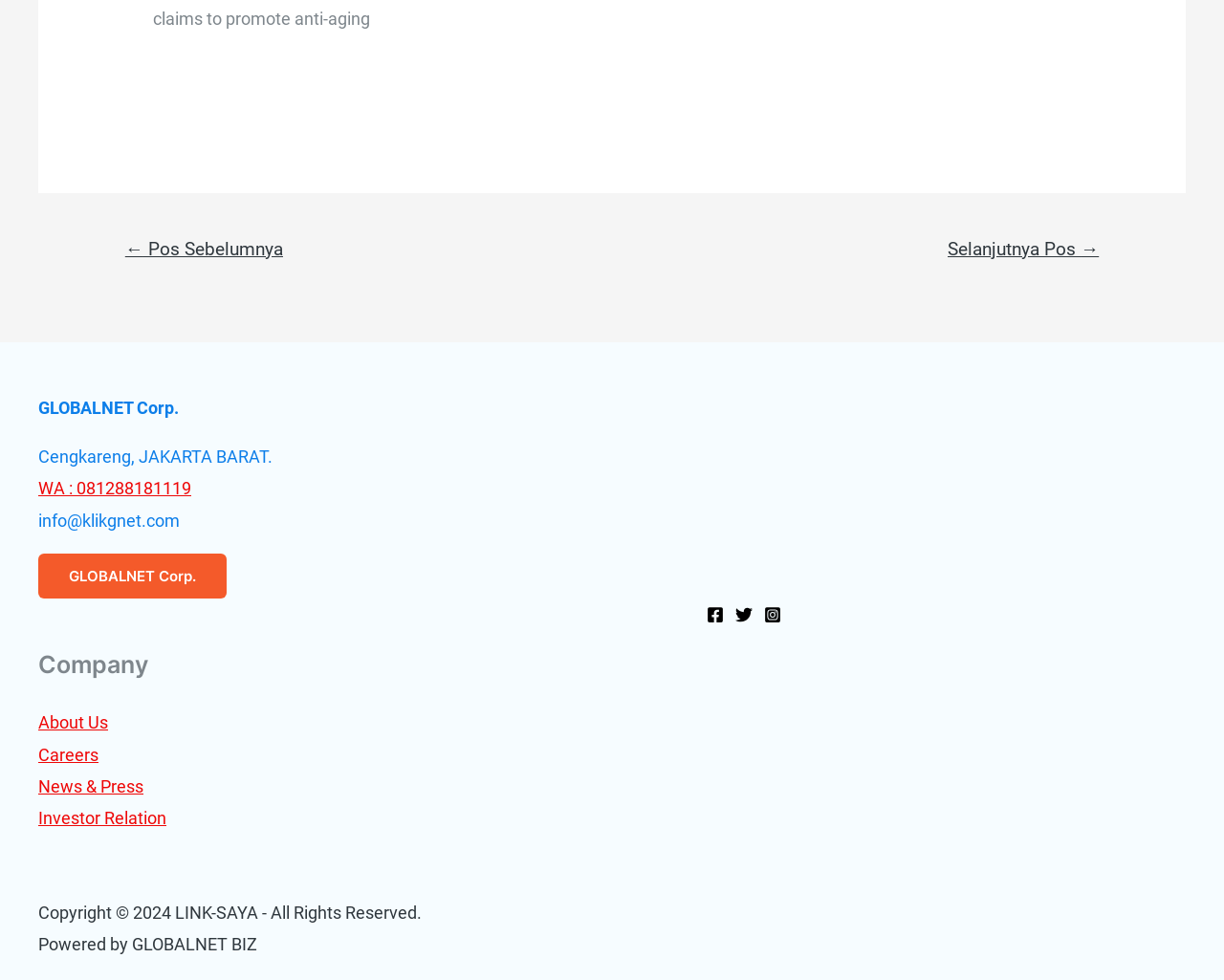Find the bounding box coordinates of the area to click in order to follow the instruction: "follow us on facebook".

[0.577, 0.618, 0.591, 0.636]